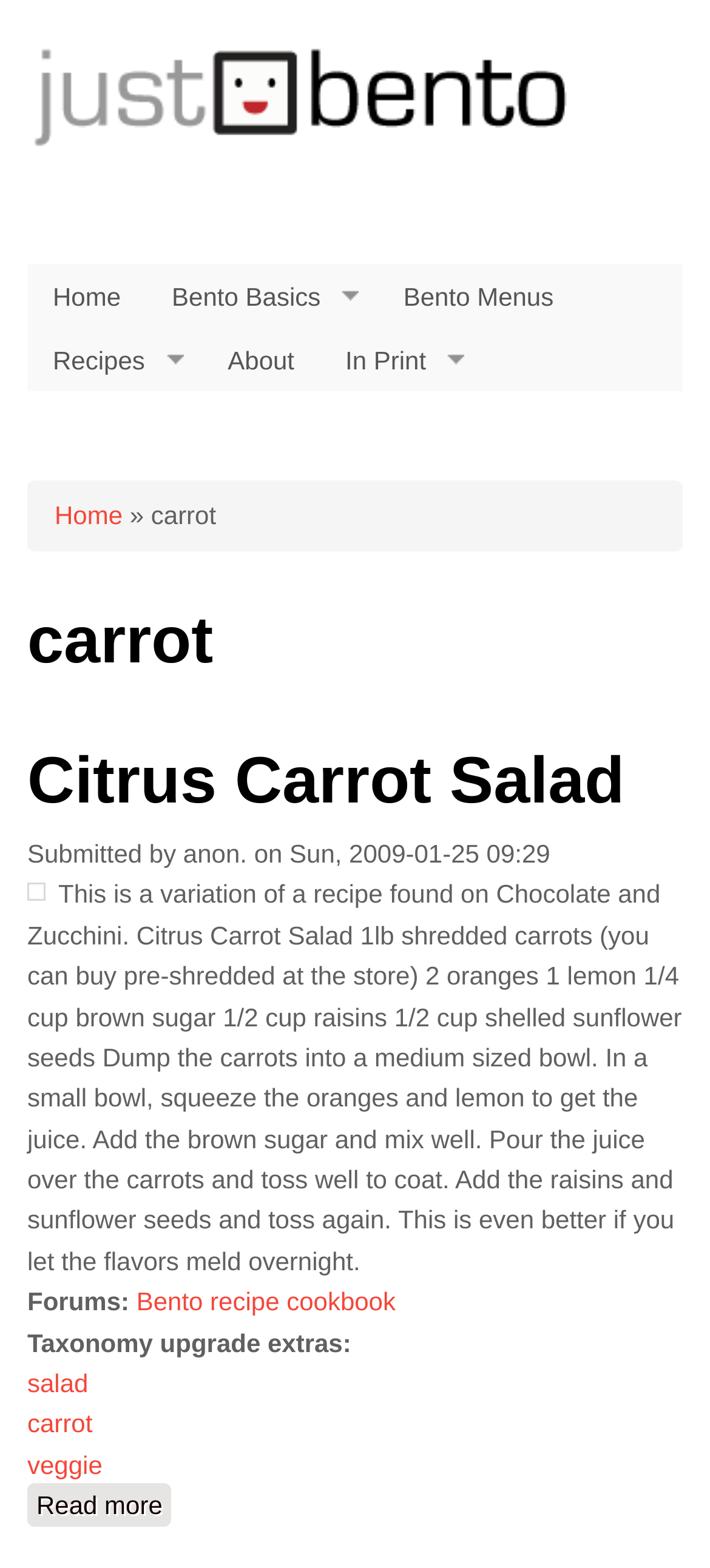Predict the bounding box coordinates of the area that should be clicked to accomplish the following instruction: "Click the close dialog button". The bounding box coordinates should consist of four float numbers between 0 and 1, i.e., [left, top, right, bottom].

None